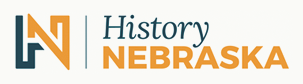What is the theme of the logo's color scheme?
Based on the image, provide your answer in one word or phrase.

Historical significance and regional pride